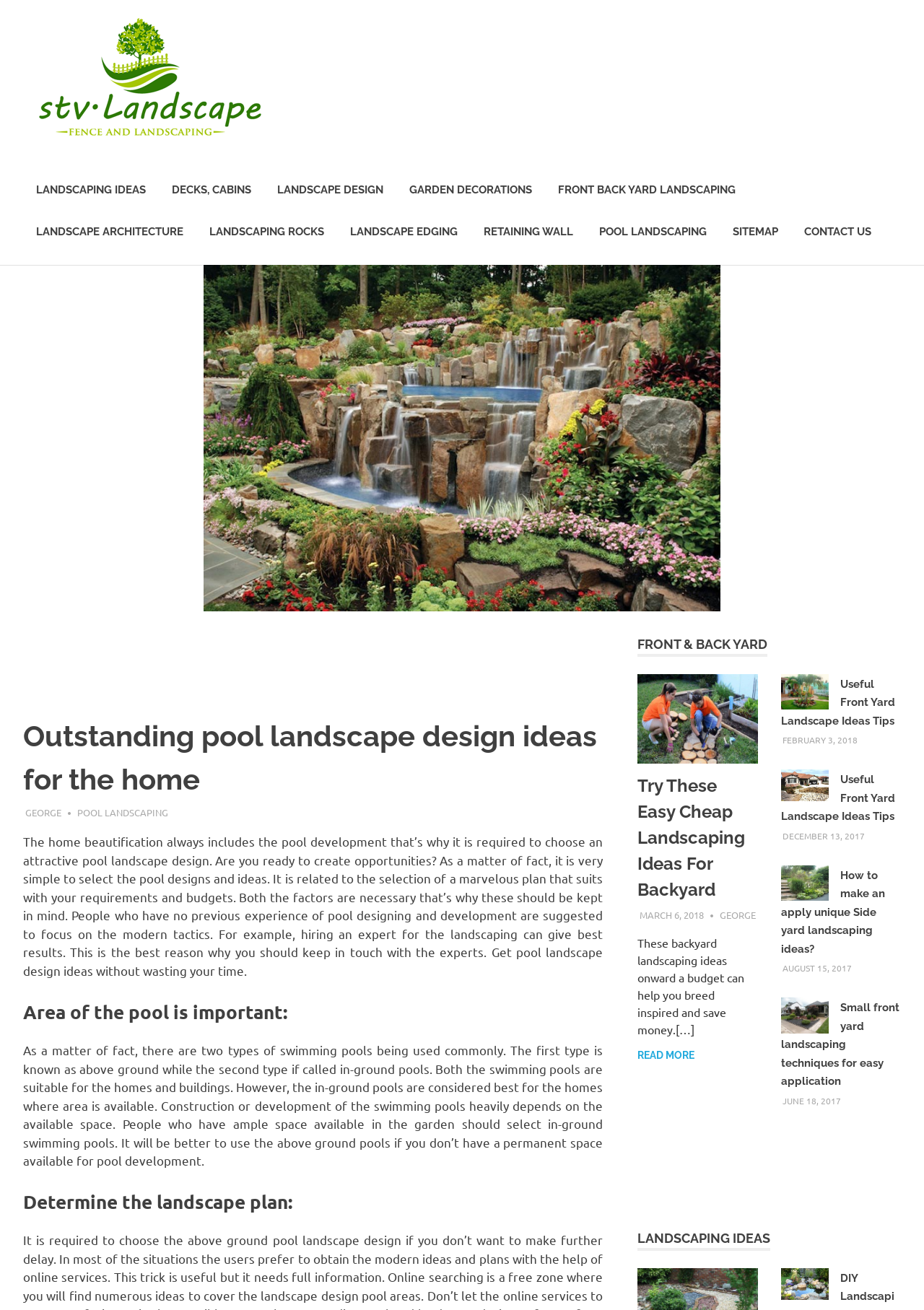Offer a detailed explanation of the webpage layout and contents.

This webpage is about landscape design, specifically focusing on pool landscape design ideas for homes. At the top, there is a navigation menu with links to "Skip to content", "Landscape Design", and other related topics. Below the menu, there is a header section with a title "Outstanding pool landscape design ideas for the home" and a link to "GEORGE".

The main content area is divided into several sections. The first section provides an introduction to pool landscape design, explaining the importance of choosing an attractive design and how to select a suitable plan. This section also mentions the two types of swimming pools, above ground and in-ground, and their suitability for different homes.

The next section is dedicated to determining the landscape plan, with a heading "Determine the landscape plan". Below this section, there are several articles or blog posts related to landscape design, each with a heading, a link to read more, and a timestamp. These articles cover topics such as easy and cheap landscaping ideas for backyards, front yard landscape ideas, and side yard landscaping ideas.

On the right side of the page, there is a sidebar with links to various landscape design topics, including "LANDSCAPING IDEAS", "DECKS, CABINS", "LANDSCAPE DESIGN", "GARDEN DECORATIONS", and "POOL LANDSCAPING". There is also an advertisement iframe in the sidebar.

At the bottom of the page, there are more articles or blog posts, each with a heading, a link to read more, and a timestamp. These articles cover topics such as small front yard landscaping techniques and useful front yard landscape ideas.